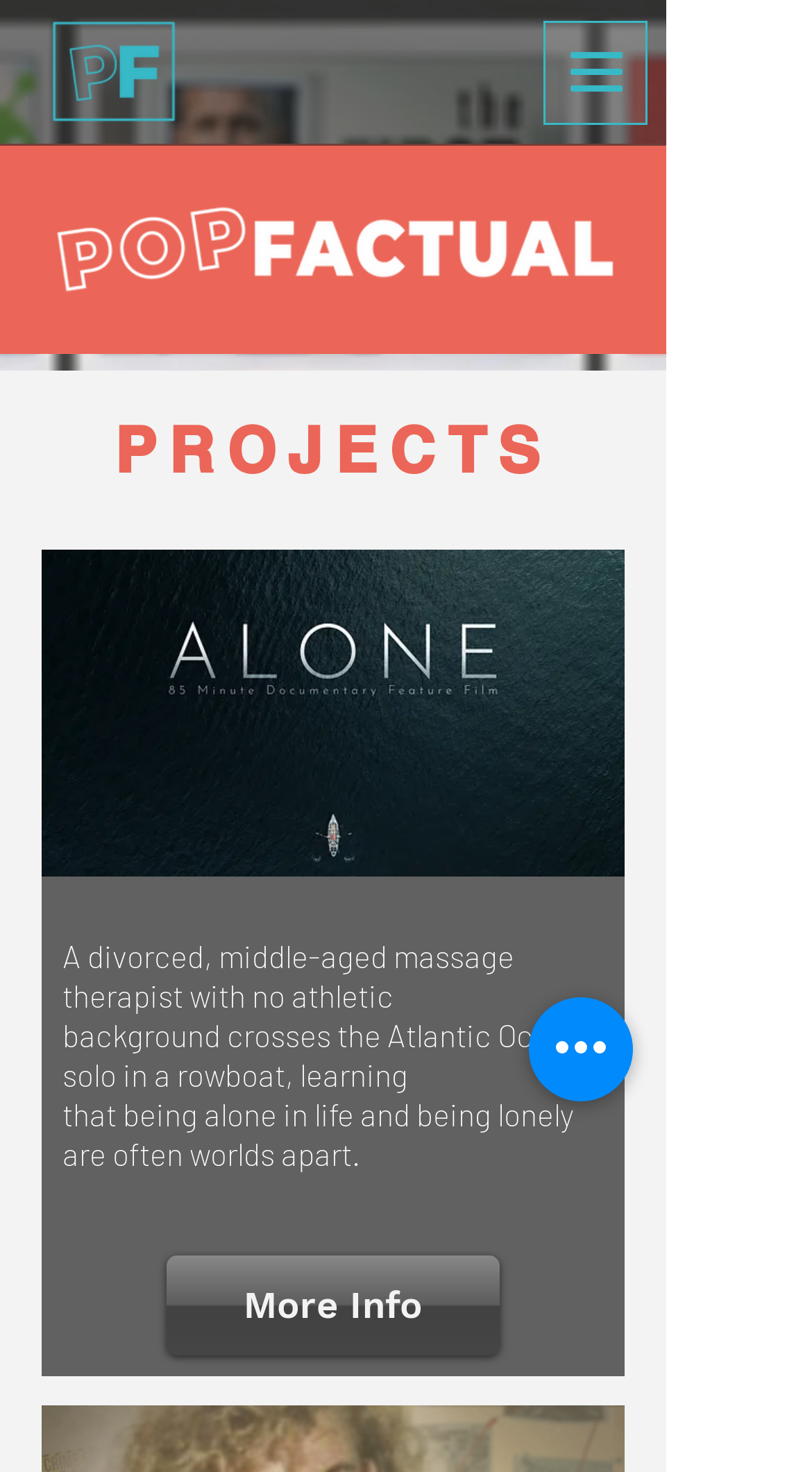Offer a detailed explanation of the webpage layout and contents.

The webpage is titled "Factual | Pop Entertainment" and features a prominent logo at the top left corner, which is a small blue square image with the text "PF-LOGO-Small-Square-blue.png". 

To the right of the logo, there is a button labeled "Open navigation menu" that, when clicked, opens a dialog popup. Below the logo, there is a larger image of the PopFactual logo in white, spanning almost the entire width of the page.

The main content of the page is divided into sections, with a heading labeled "PROJECTS" situated above a region that changes content on hover. Within this region, there is a link to a pitch deck image titled "ALONE - Pitch Deck (1).jpg", accompanied by a brief description of the project in three paragraphs of text. The text describes a story about a divorced massage therapist who crosses the Atlantic Ocean solo in a rowboat, learning about the difference between being alone and being lonely.

Below the project description, there is a "More Info" link. At the bottom right corner of the page, there is a button labeled "Quick actions".